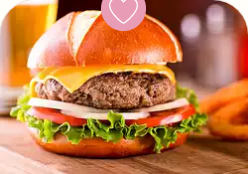Create a vivid and detailed description of the image.

This image showcases a delicious "Turkey-Cheddar Burger," a mouth-watering culinary creation. The burger features a perfectly cooked turkey patty topped with melted cheddar cheese, accompanied by fresh lettuce, slices of tomato, and onions, all nestled between a golden, soft pretzel bun. A side of crispy fries is visible, enhancing the classic burger presentation. The warm atmosphere, indicated by a soft background light, suggests a casual dining setting, perfect for enjoying this hearty meal. The dish is designed to appeal to both comfort food lovers and those seeking a flavorful twist on traditional burgers.